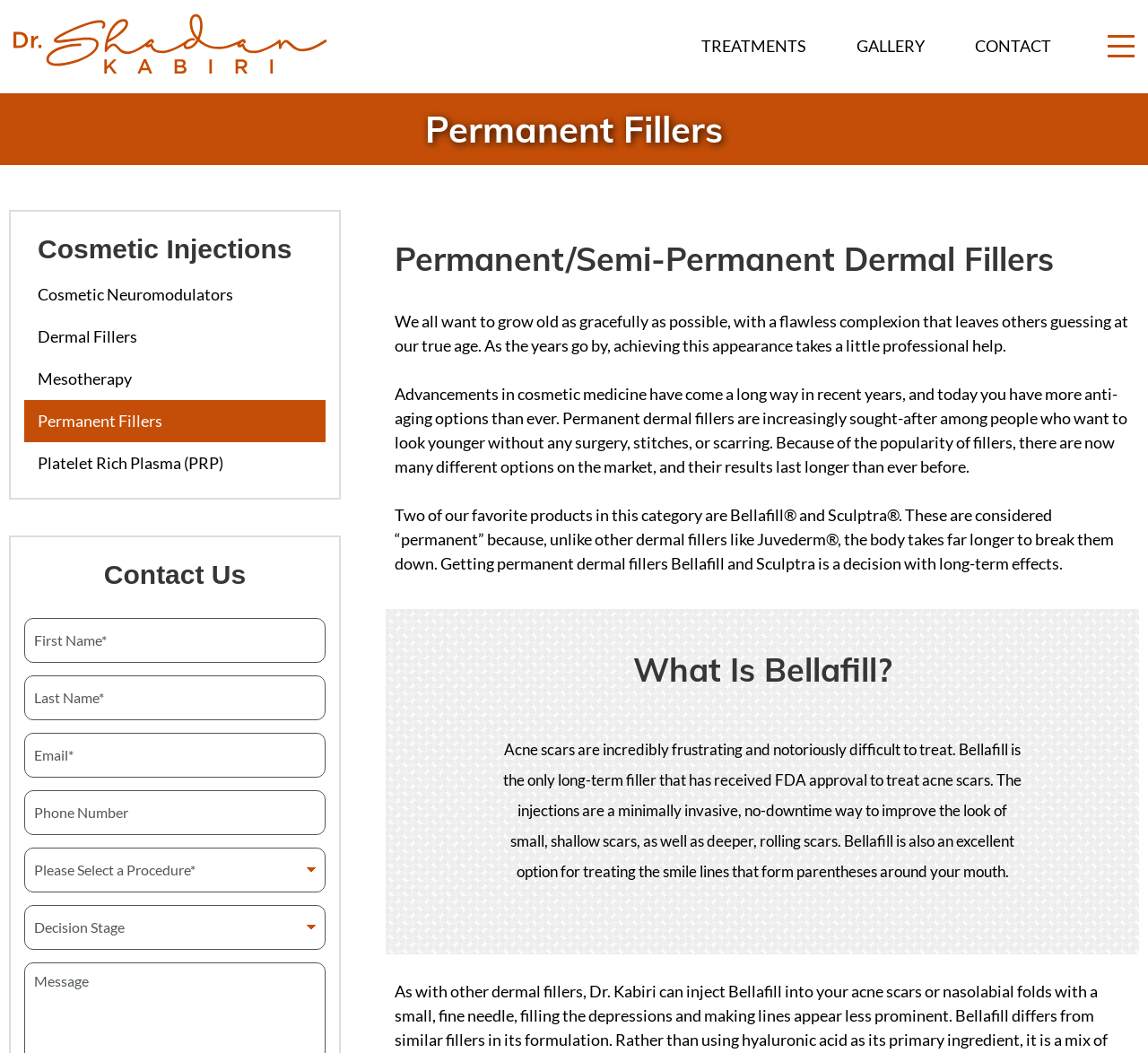Determine the bounding box coordinates of the clickable element necessary to fulfill the instruction: "Click on the 'Login to Banner Self-Service' link". Provide the coordinates as four float numbers within the 0 to 1 range, i.e., [left, top, right, bottom].

None